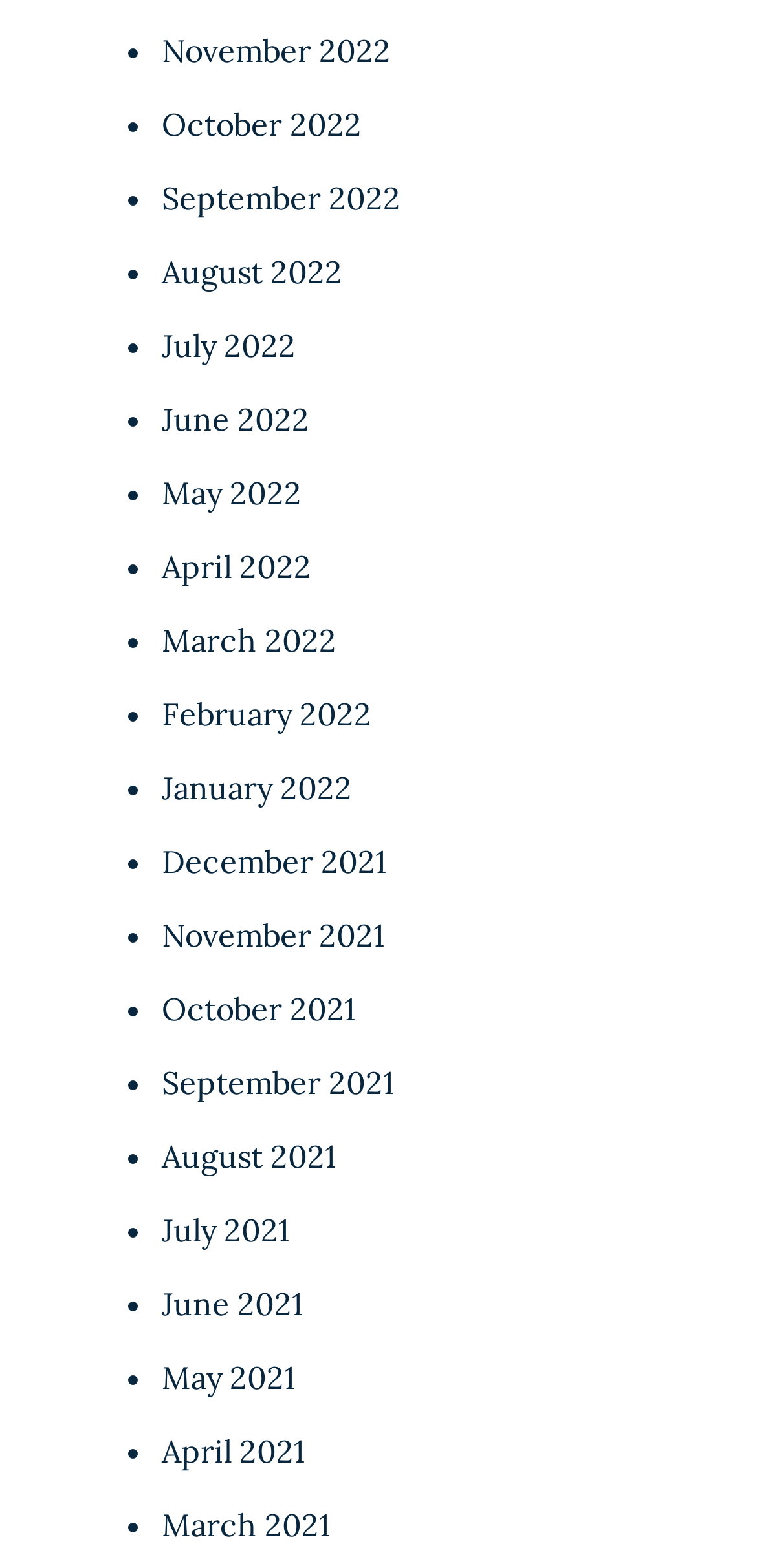Point out the bounding box coordinates of the section to click in order to follow this instruction: "View July 2022".

[0.213, 0.208, 0.39, 0.232]